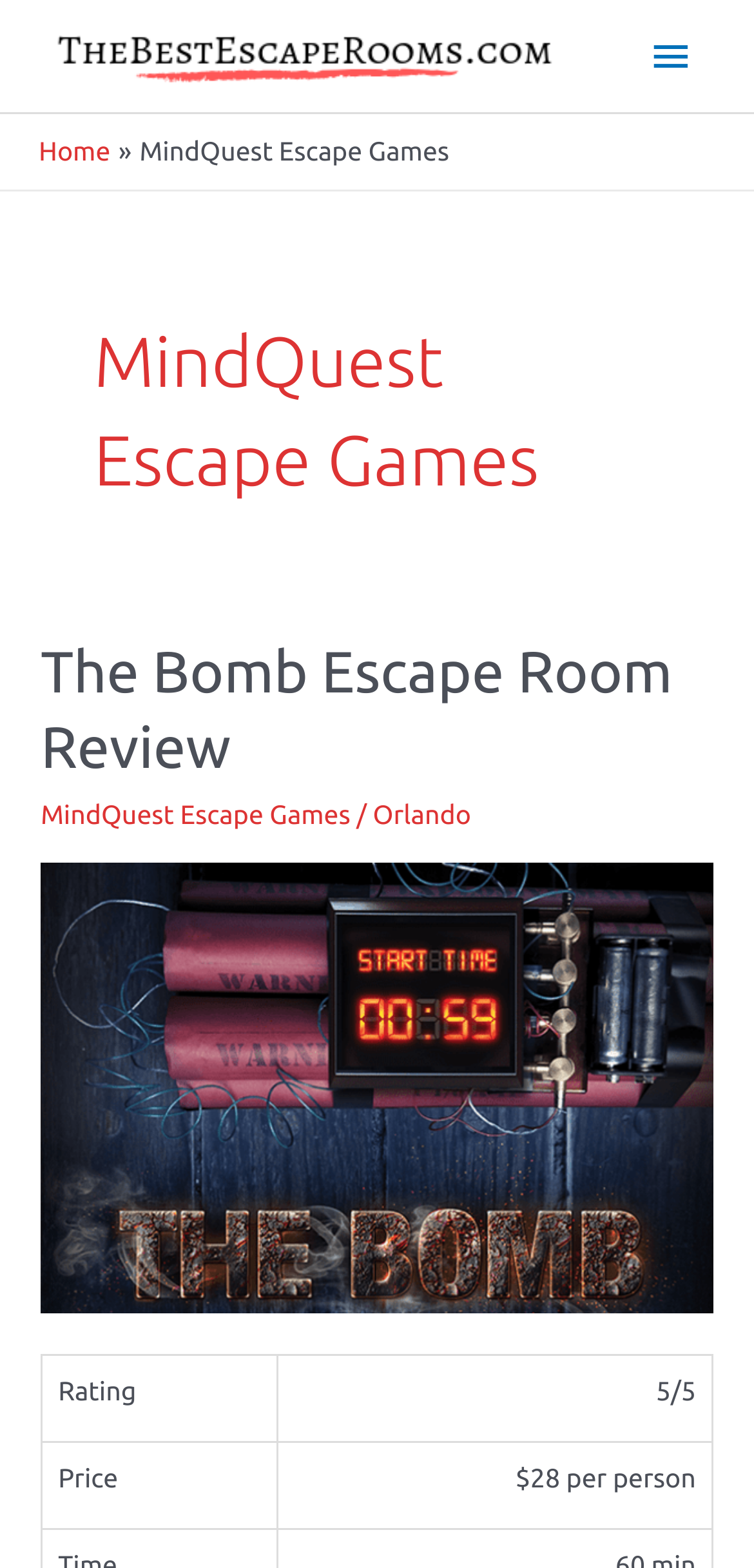What is the rating of the escape room?
Using the image as a reference, give a one-word or short phrase answer.

5/5